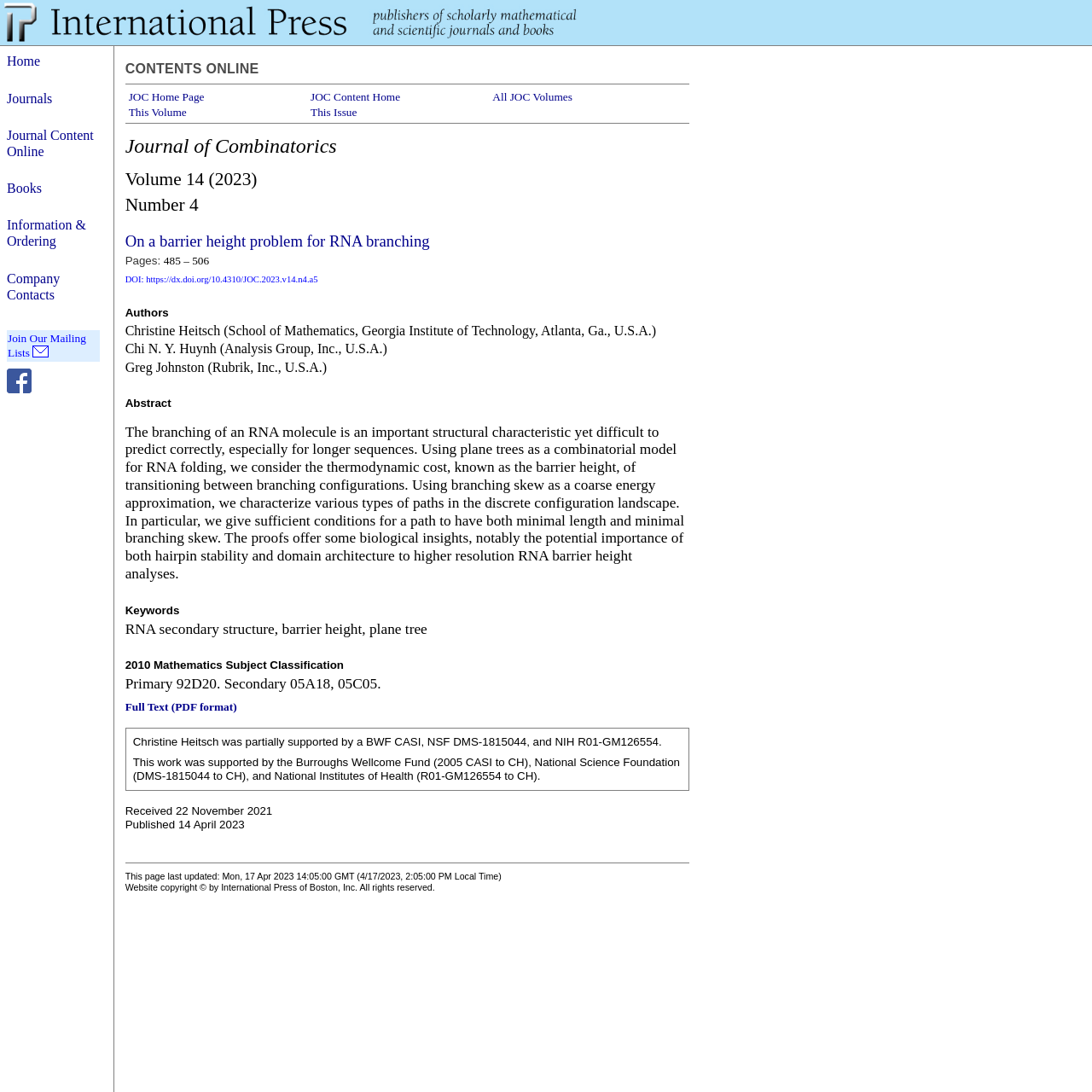Find the bounding box coordinates of the element to click in order to complete the given instruction: "Access JOC Home Page."

[0.118, 0.082, 0.187, 0.094]